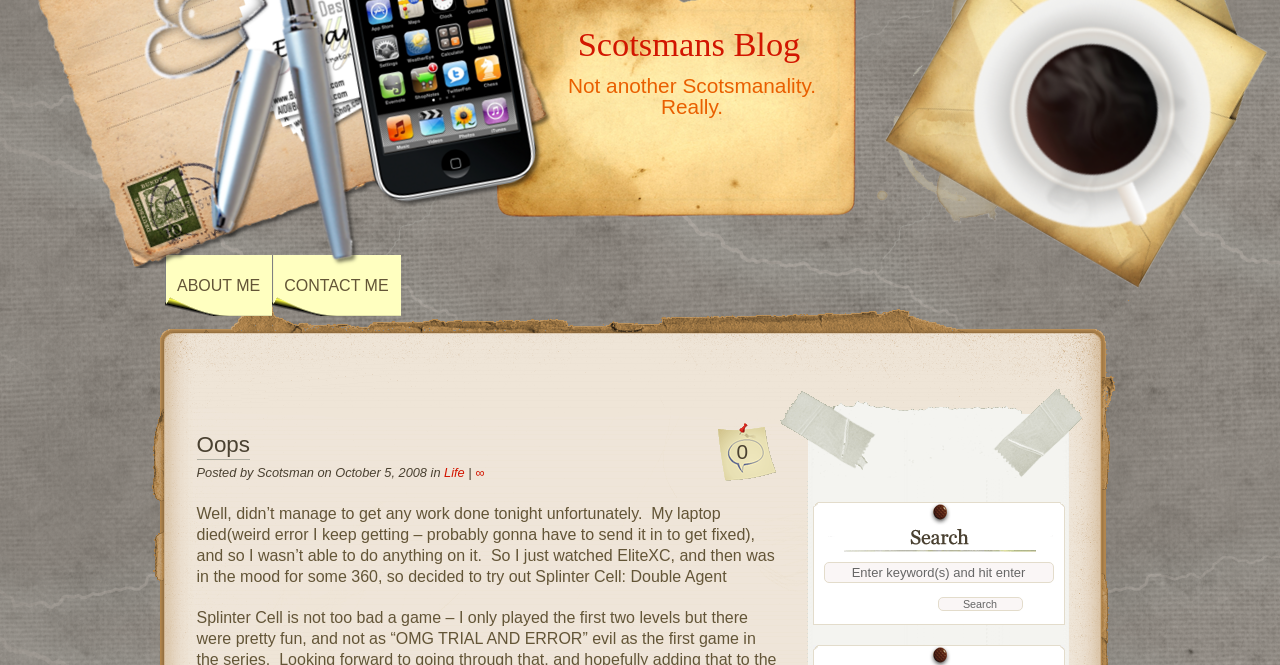What is the name of the blog?
Please provide a full and detailed response to the question.

The name of the blog can be found in the heading element at the top of the page, which reads 'Scotsmans Blog'.